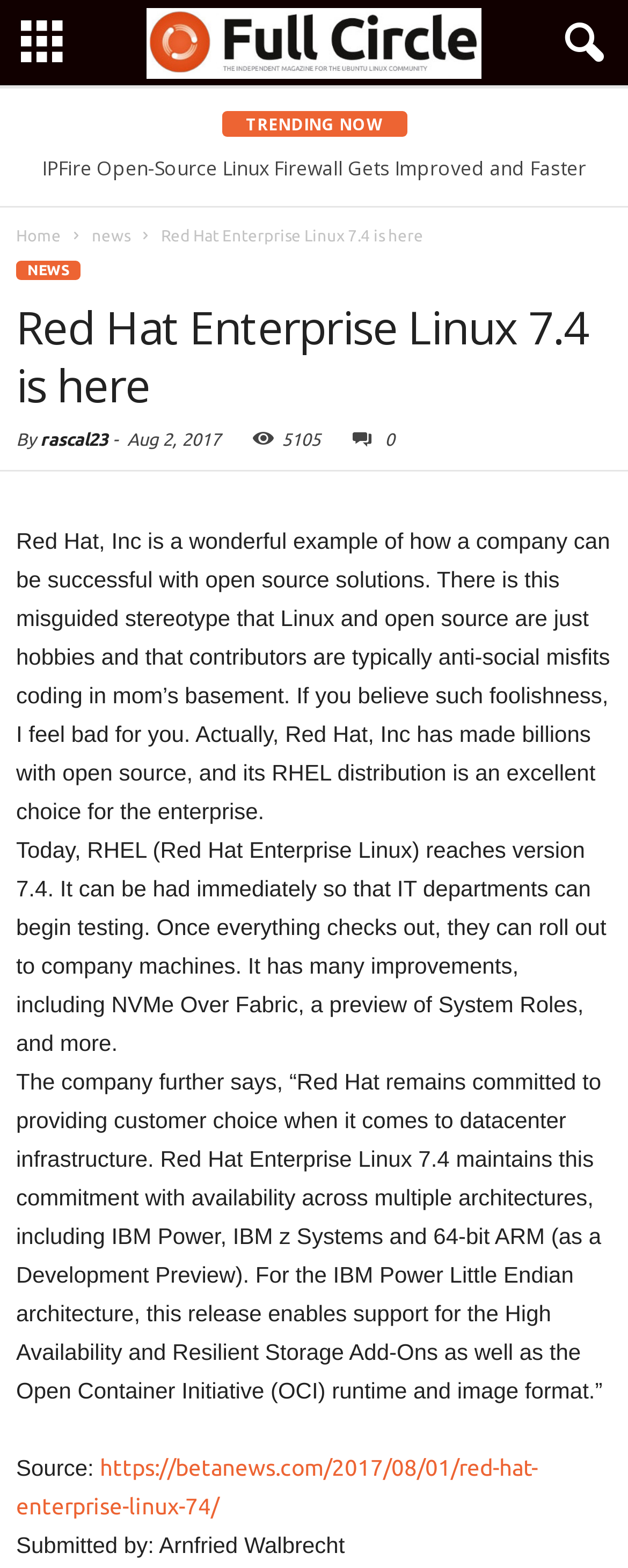Identify and extract the heading text of the webpage.

Red Hat Enterprise Linux 7.4 is here